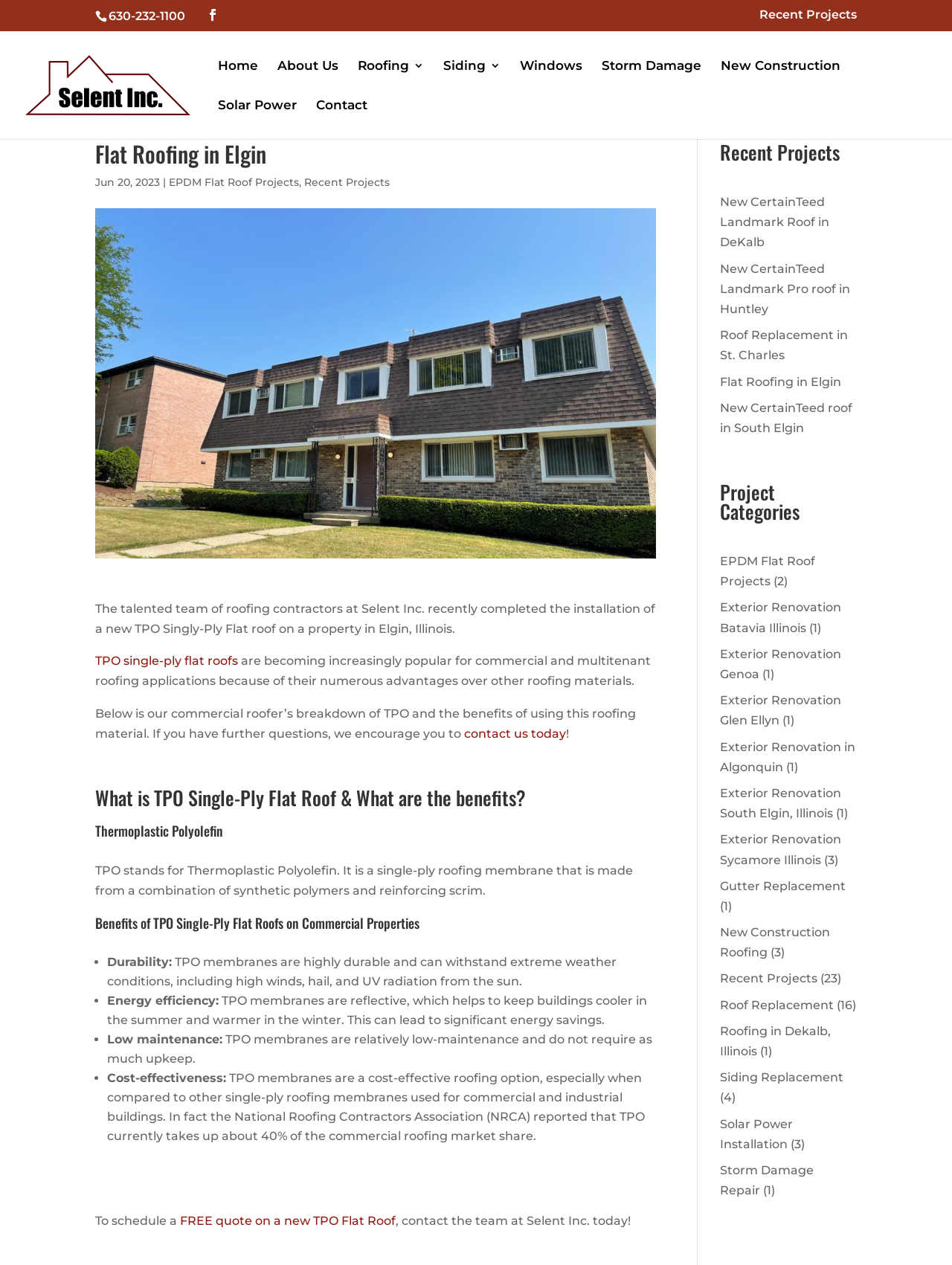Using the element description provided, determine the bounding box coordinates in the format (top-left x, top-left y, bottom-right x, bottom-right y). Ensure that all values are floating point numbers between 0 and 1. Element description: Projects

None